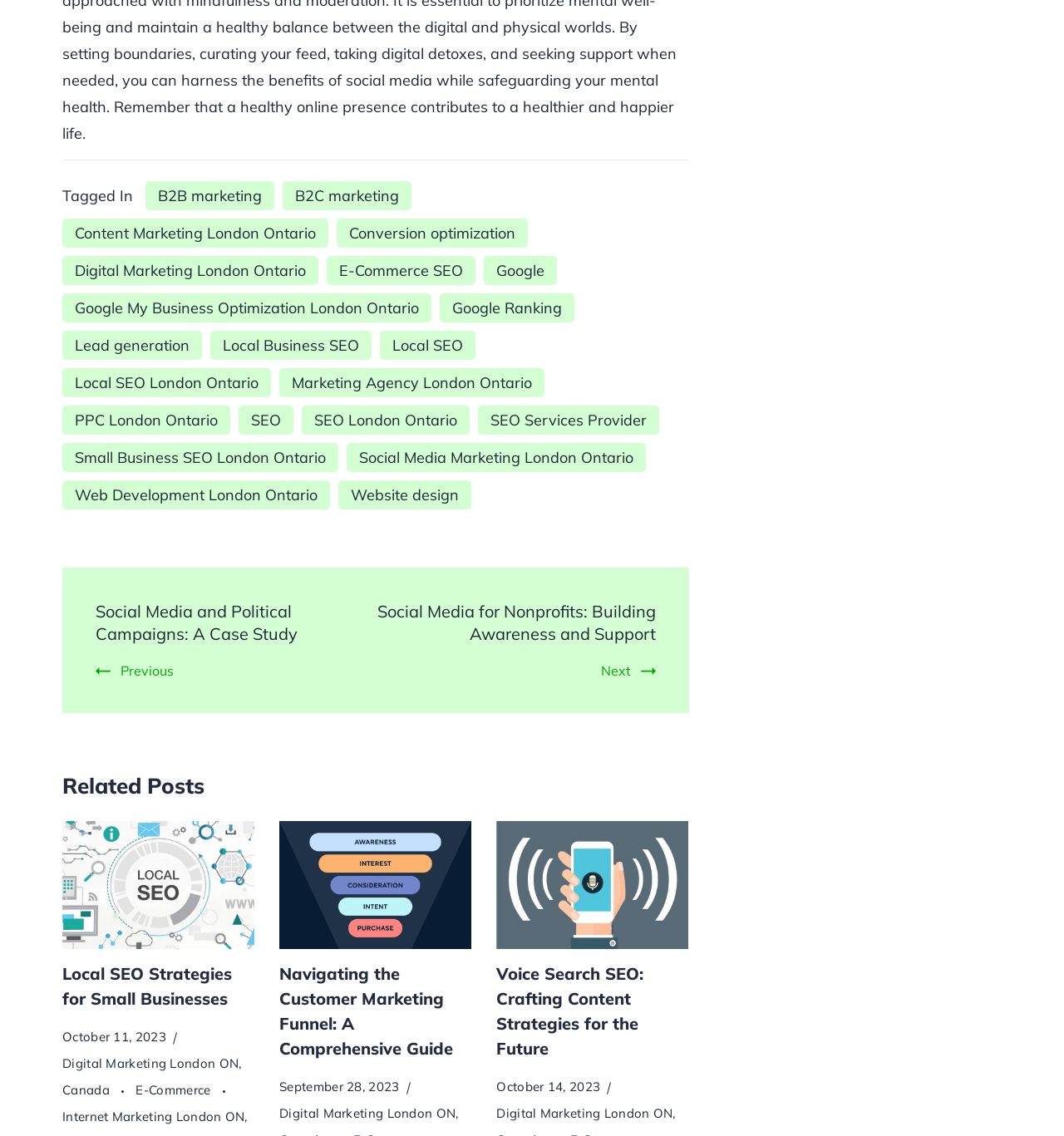What is the first link on the webpage?
Please describe in detail the information shown in the image to answer the question.

The first link on the webpage is 'B2B marketing' which is located at the top left of the webpage with a bounding box coordinate of [0.137, 0.159, 0.258, 0.185].